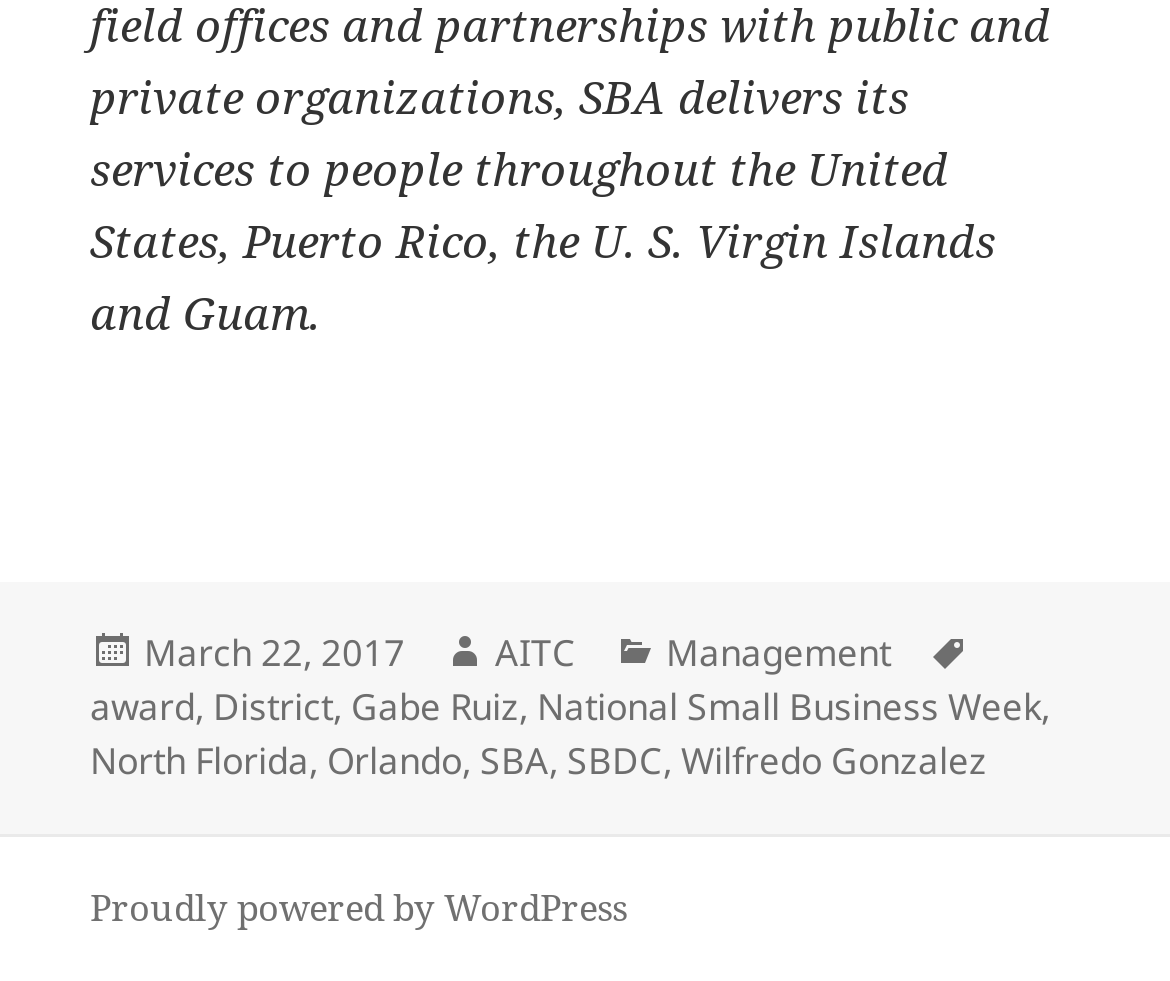Determine the bounding box coordinates of the region to click in order to accomplish the following instruction: "Explore Management category". Provide the coordinates as four float numbers between 0 and 1, specifically [left, top, right, bottom].

[0.569, 0.639, 0.761, 0.694]